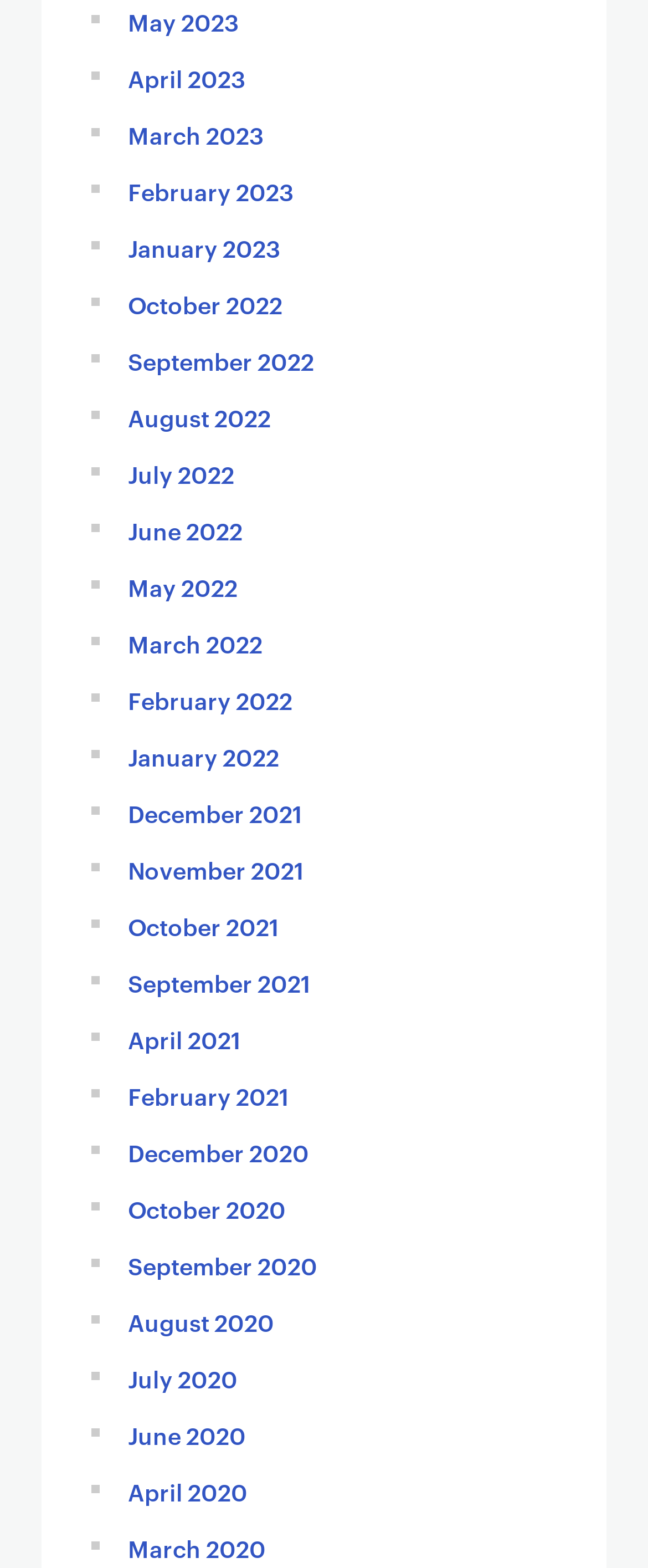Please identify the bounding box coordinates of the element I need to click to follow this instruction: "check February 2021".

[0.197, 0.688, 0.446, 0.708]